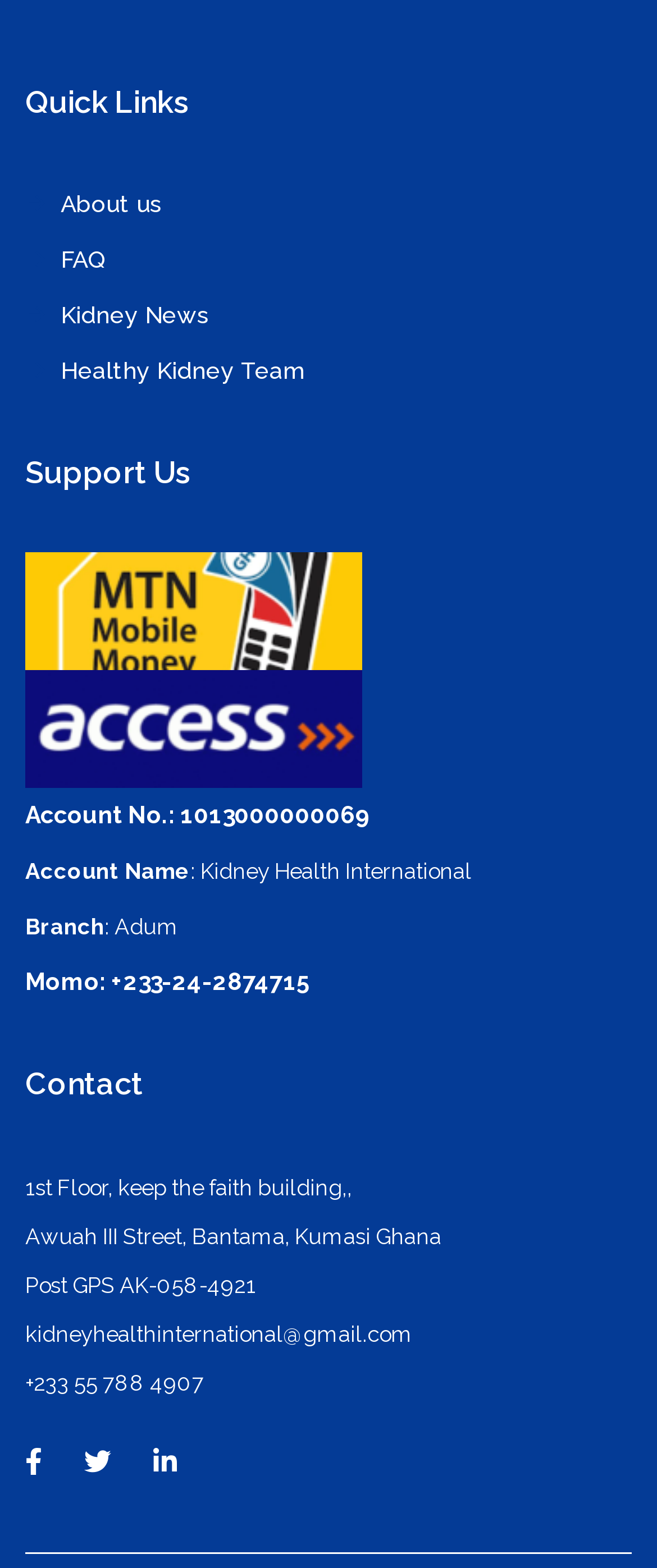Give a concise answer of one word or phrase to the question: 
What is the account name for donations?

Kidney Health International